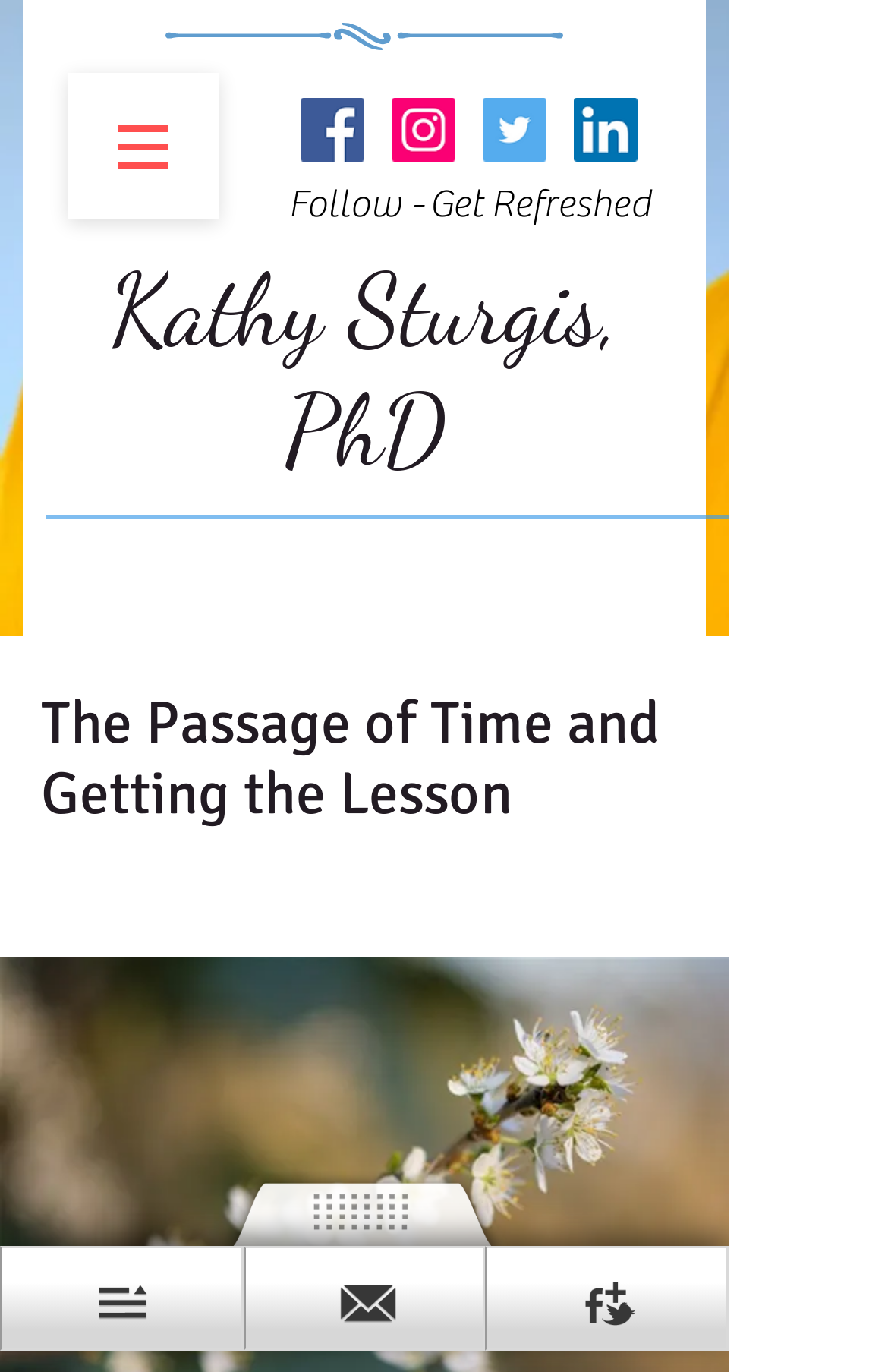What is the purpose of the button 'Open navigation menu'?
Please provide a detailed and thorough answer to the question.

The button 'Open navigation menu' is located at the top left corner of the webpage and has a popup dialog associated with it. This suggests that the button is used to open a navigation menu, which is likely to contain links to other pages or sections of the website.